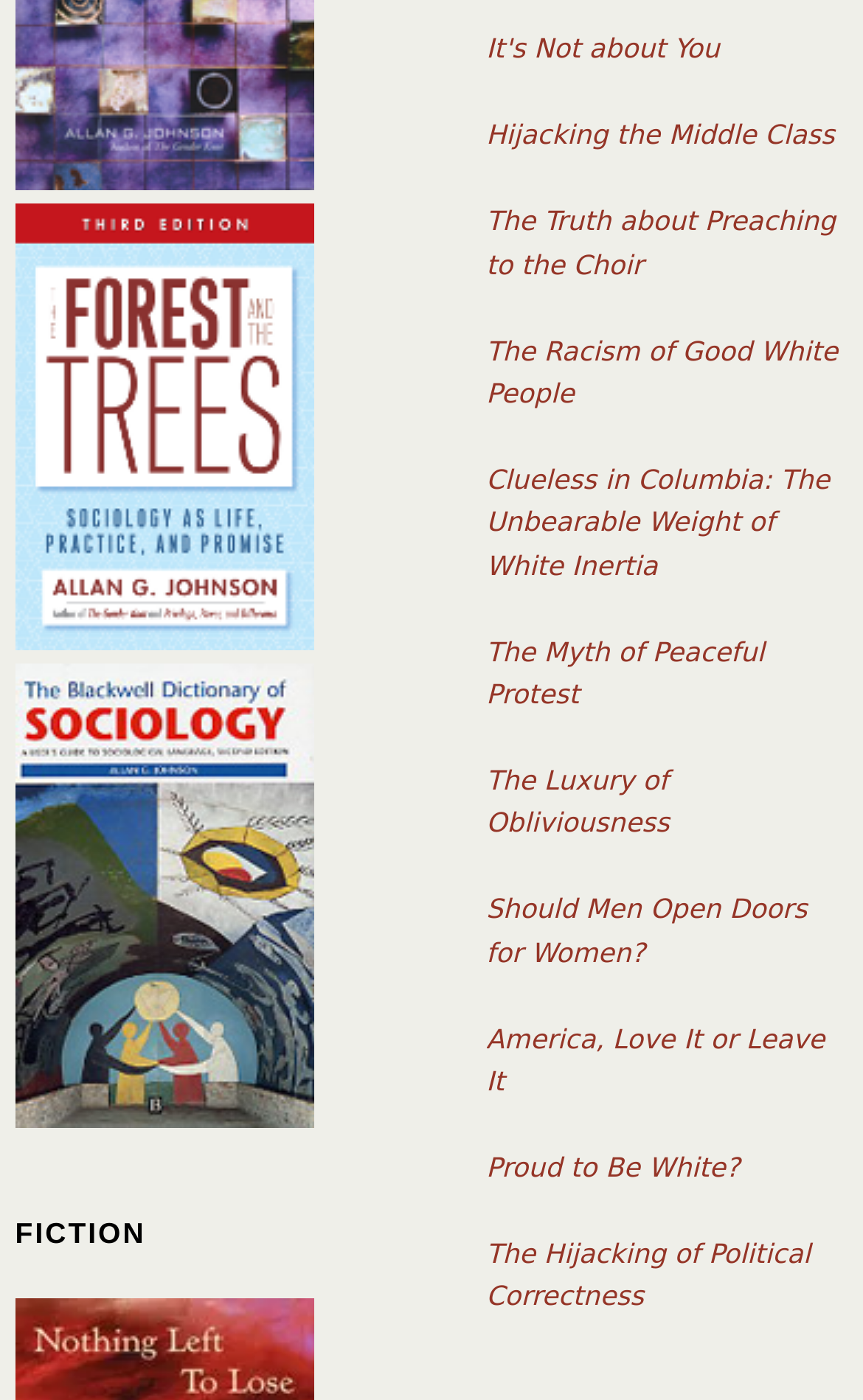Respond concisely with one word or phrase to the following query:
What is the category of the webpage?

FICTION